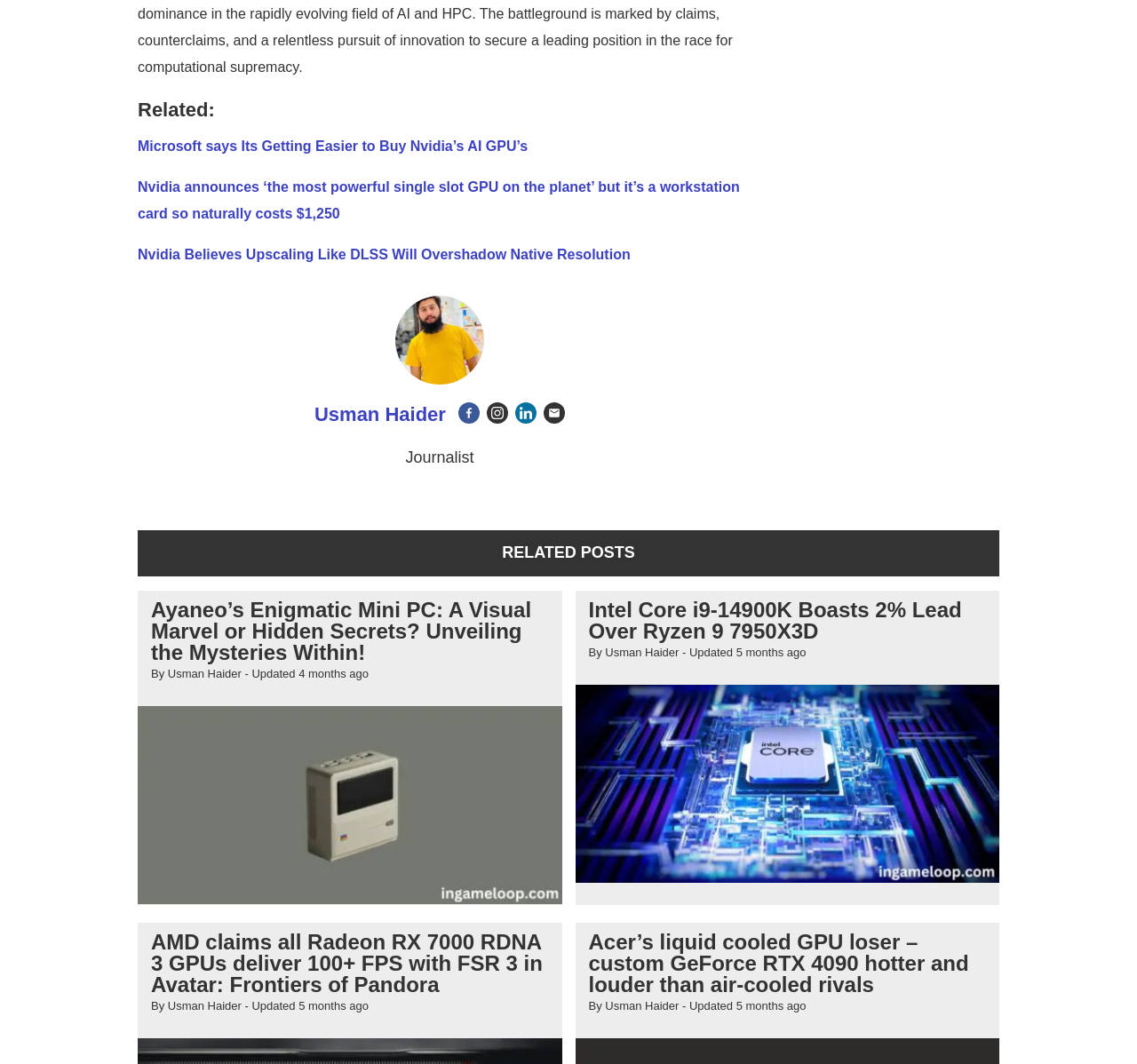Show the bounding box coordinates of the region that should be clicked to follow the instruction: "Follow Usman Haider on Facebook."

[0.403, 0.378, 0.422, 0.398]